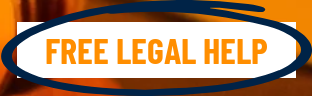Describe every aspect of the image in depth.

The image prominently displays the phrase "FREE LEGAL HELP" in bold, orange letters set against a contrasting white background. This eye-catching banner is designed to draw attention, highlighting a key resource for individuals who may be facing harassment from debt collectors. The surrounding graphic features a decorative blue outline, enhancing the visibility of the message. Positioned within a section aimed at providing support for those impacted by aggressive debt collection practices, this image serves as an invitation for viewers to seek assistance in understanding their rights and accessing legal resources.